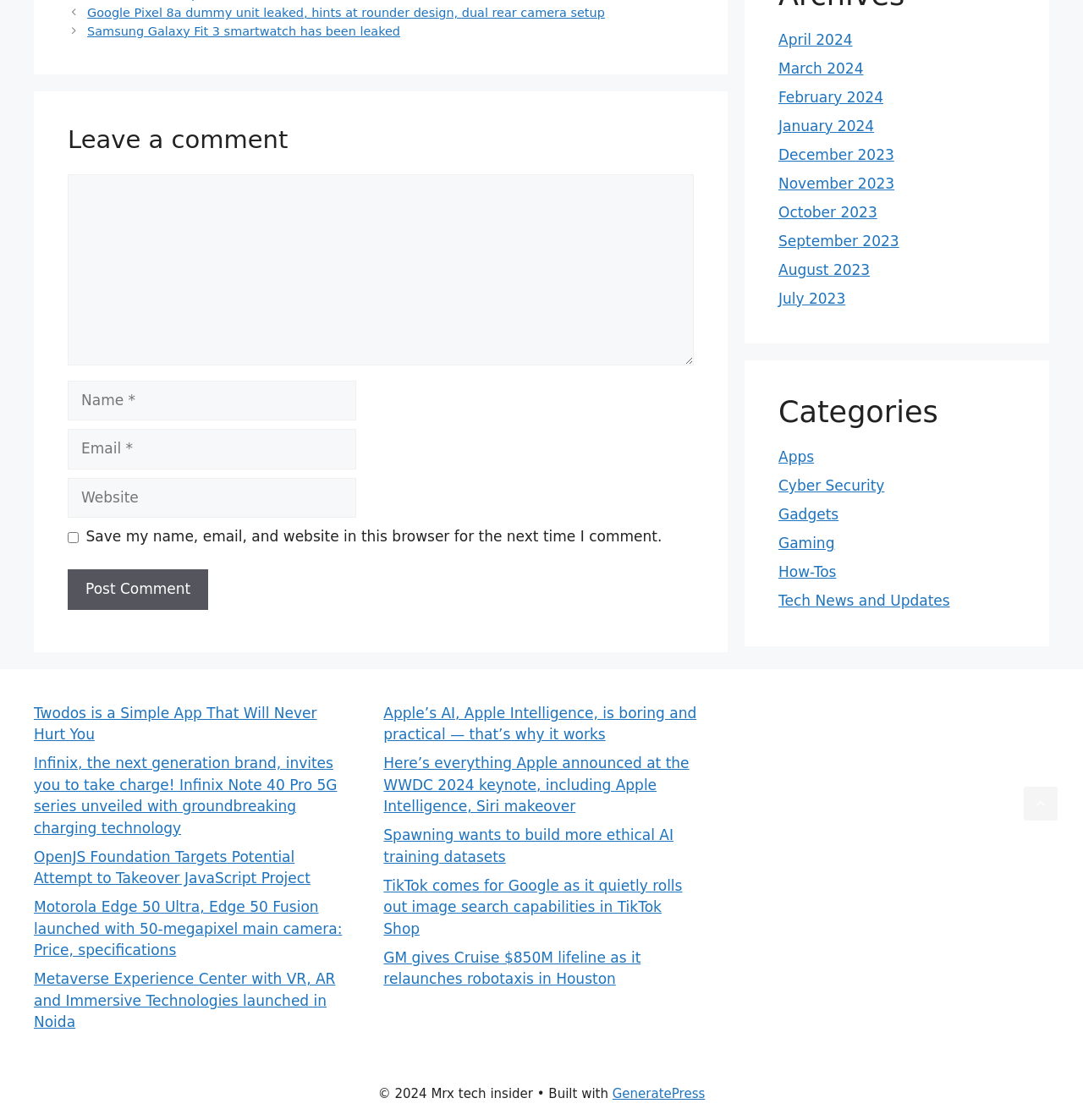Identify the bounding box coordinates for the element that needs to be clicked to fulfill this instruction: "Read about Google Pixel 8a dummy unit". Provide the coordinates in the format of four float numbers between 0 and 1: [left, top, right, bottom].

[0.081, 0.005, 0.558, 0.017]